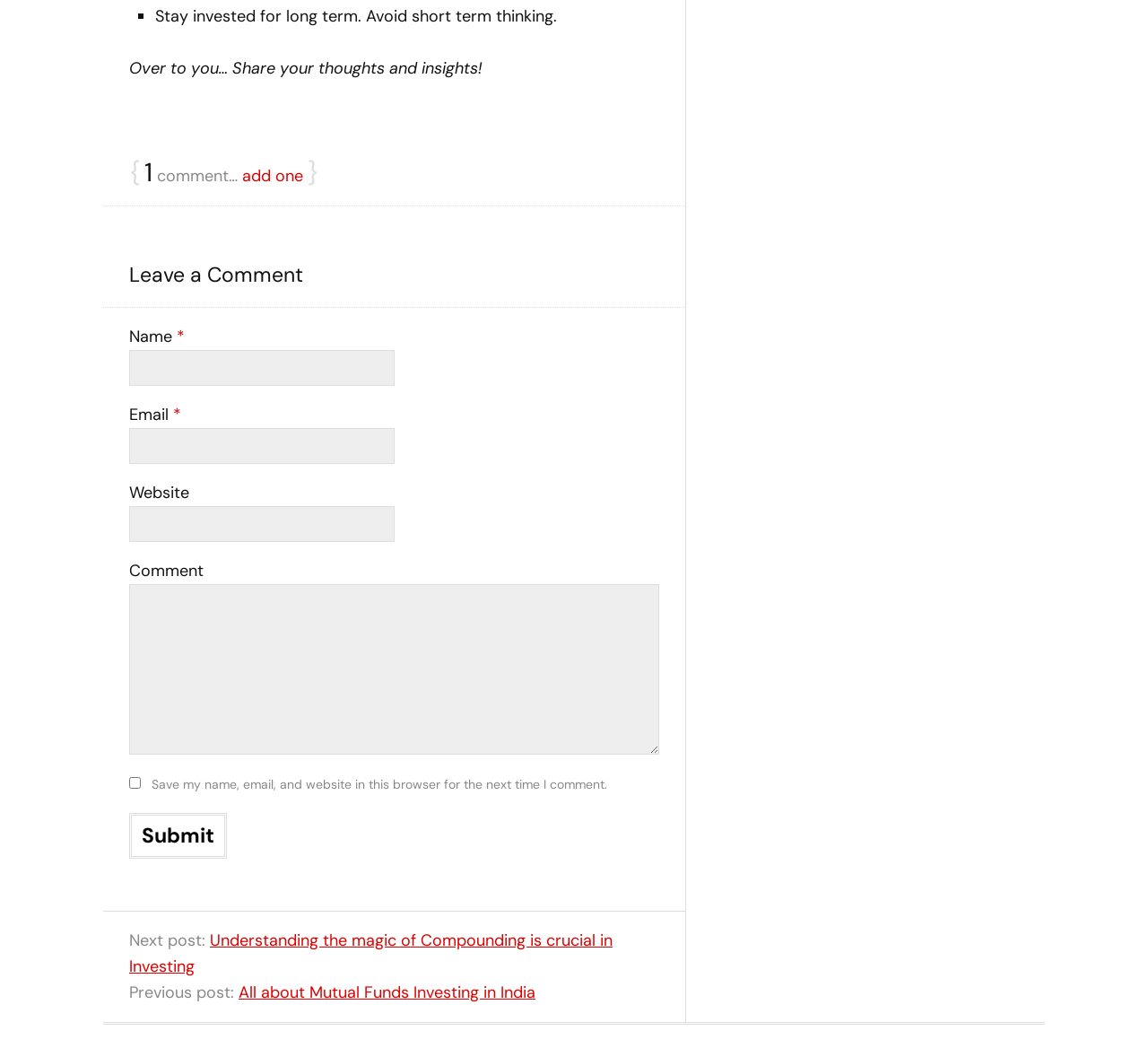Please locate the UI element described by "name="submit" value="Submit"" and provide its bounding box coordinates.

[0.112, 0.769, 0.198, 0.812]